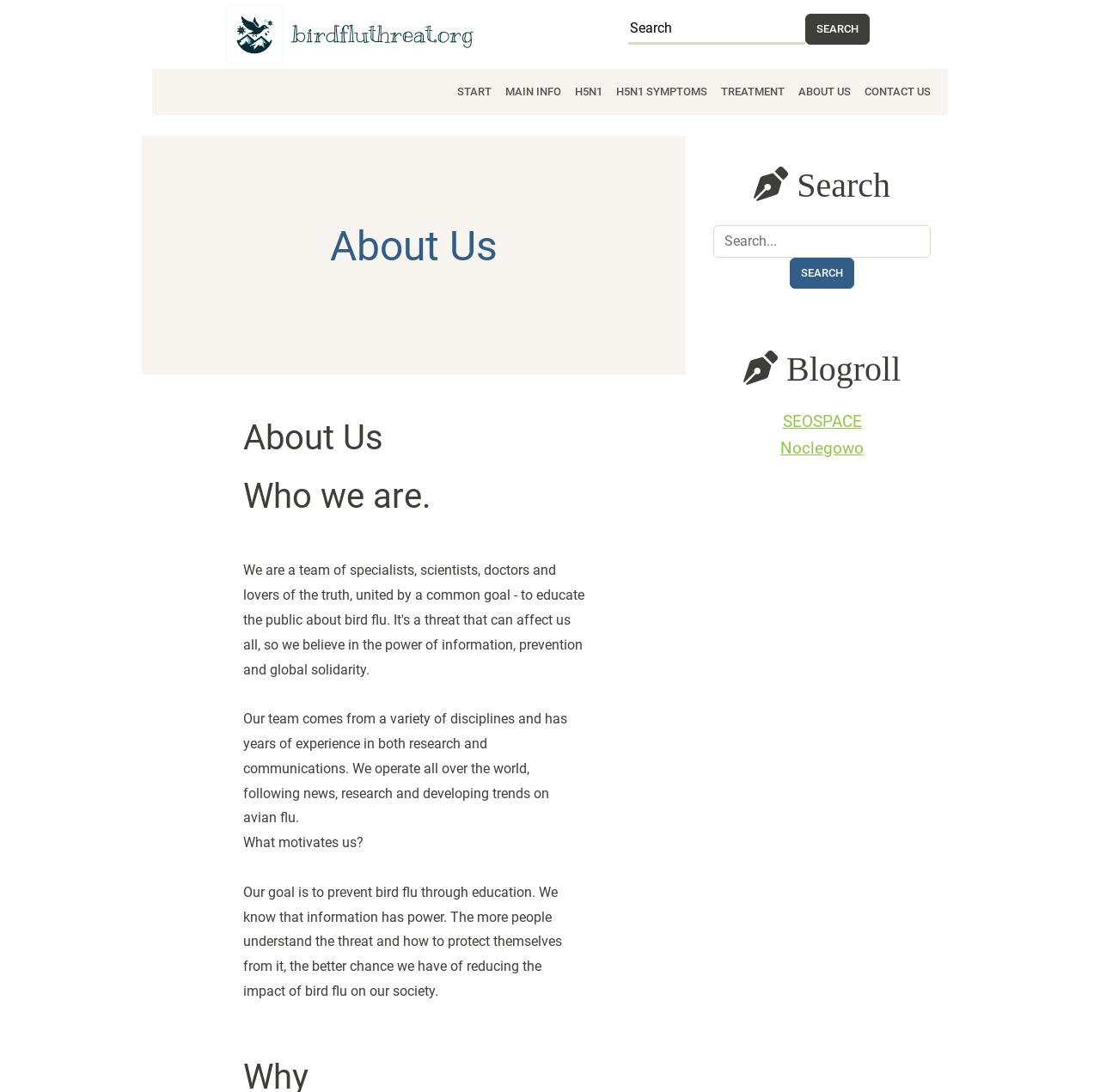Identify the bounding box coordinates of the clickable region required to complete the instruction: "search for something". The coordinates should be given as four float numbers within the range of 0 and 1, i.e., [left, top, right, bottom].

[0.571, 0.013, 0.732, 0.041]